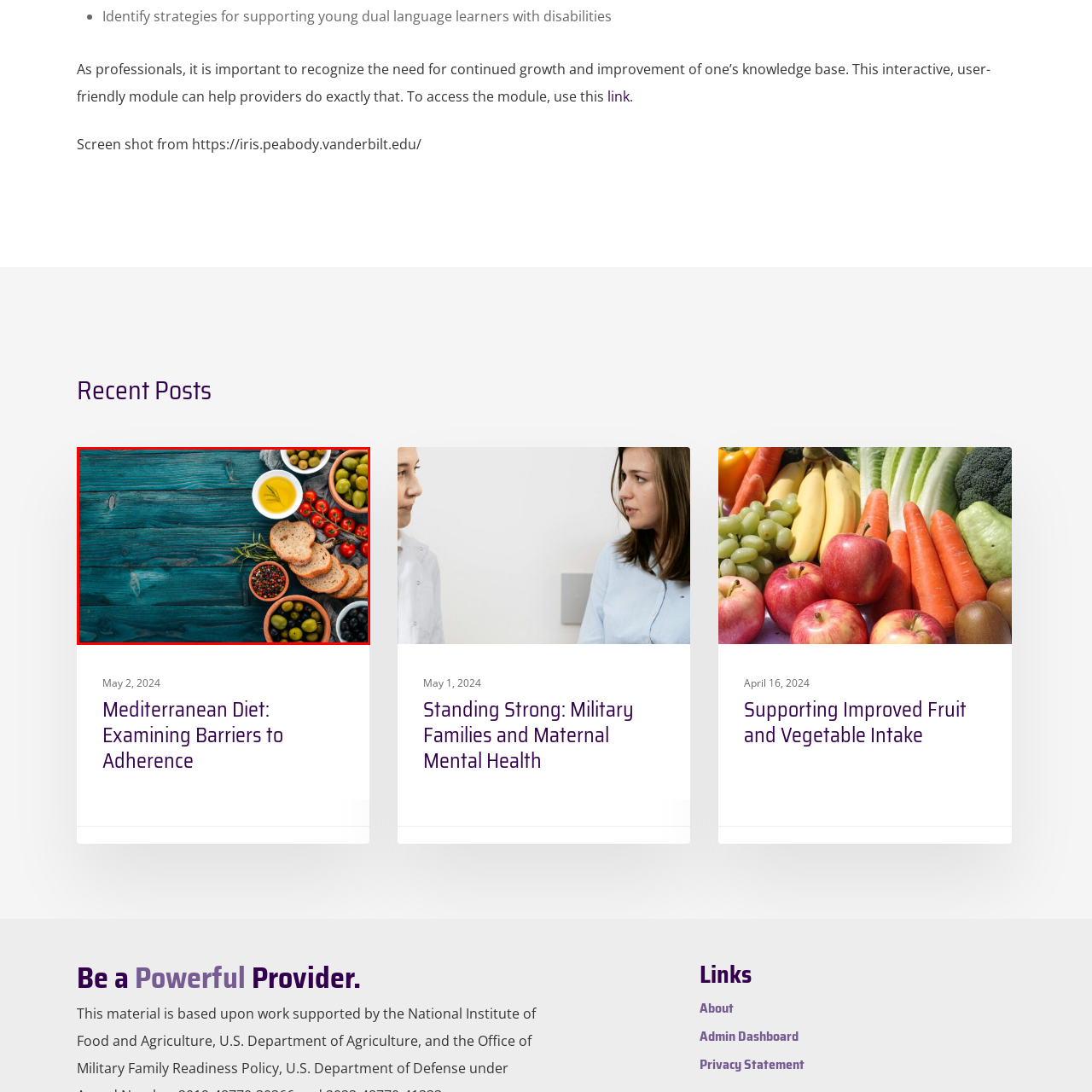Focus on the area marked by the red box, What is placed at the center of the arrangement? 
Answer briefly using a single word or phrase.

Slices of crusty bread